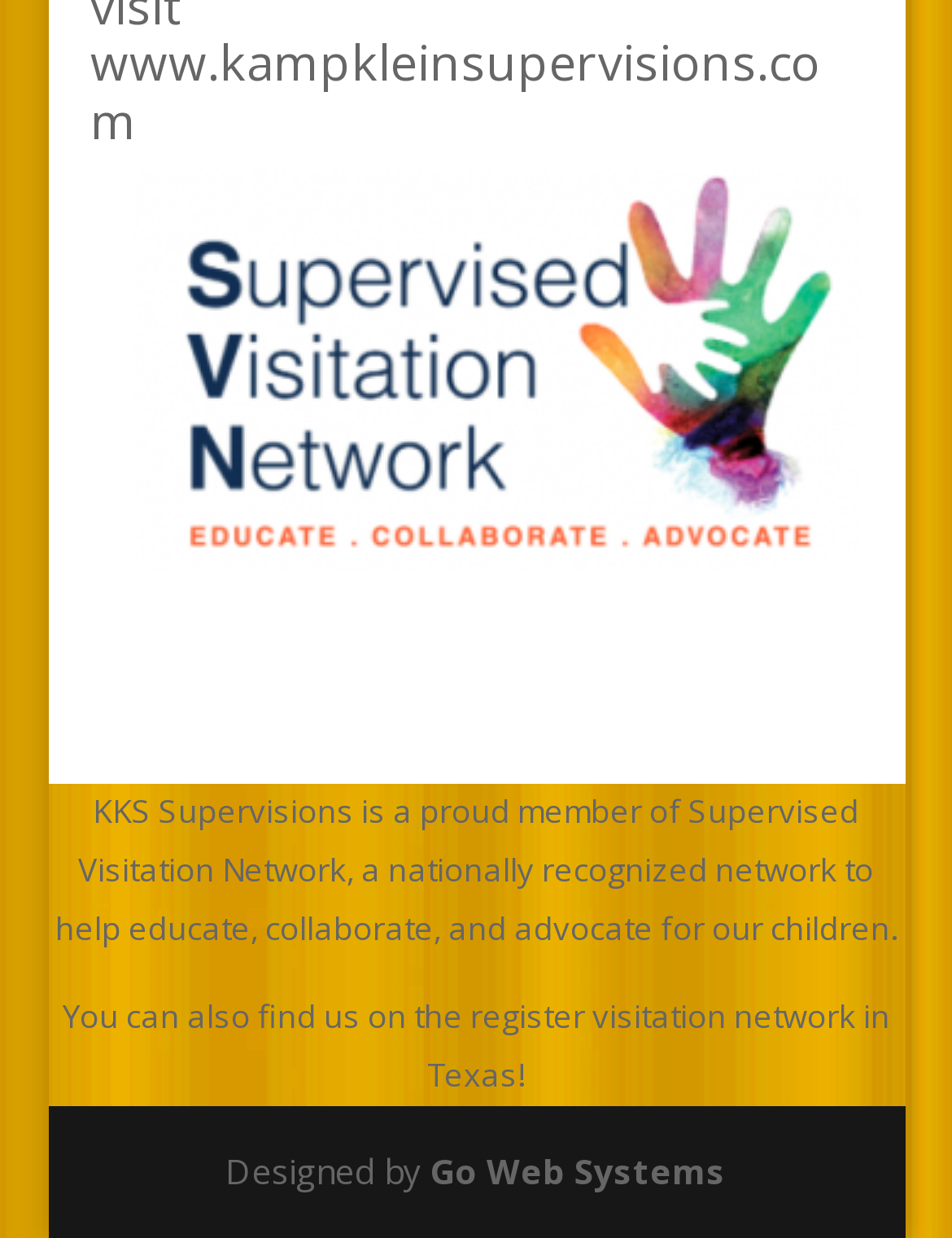Find the bounding box of the element with the following description: "U.G.C., New Delhi". The coordinates must be four float numbers between 0 and 1, formatted as [left, top, right, bottom].

None